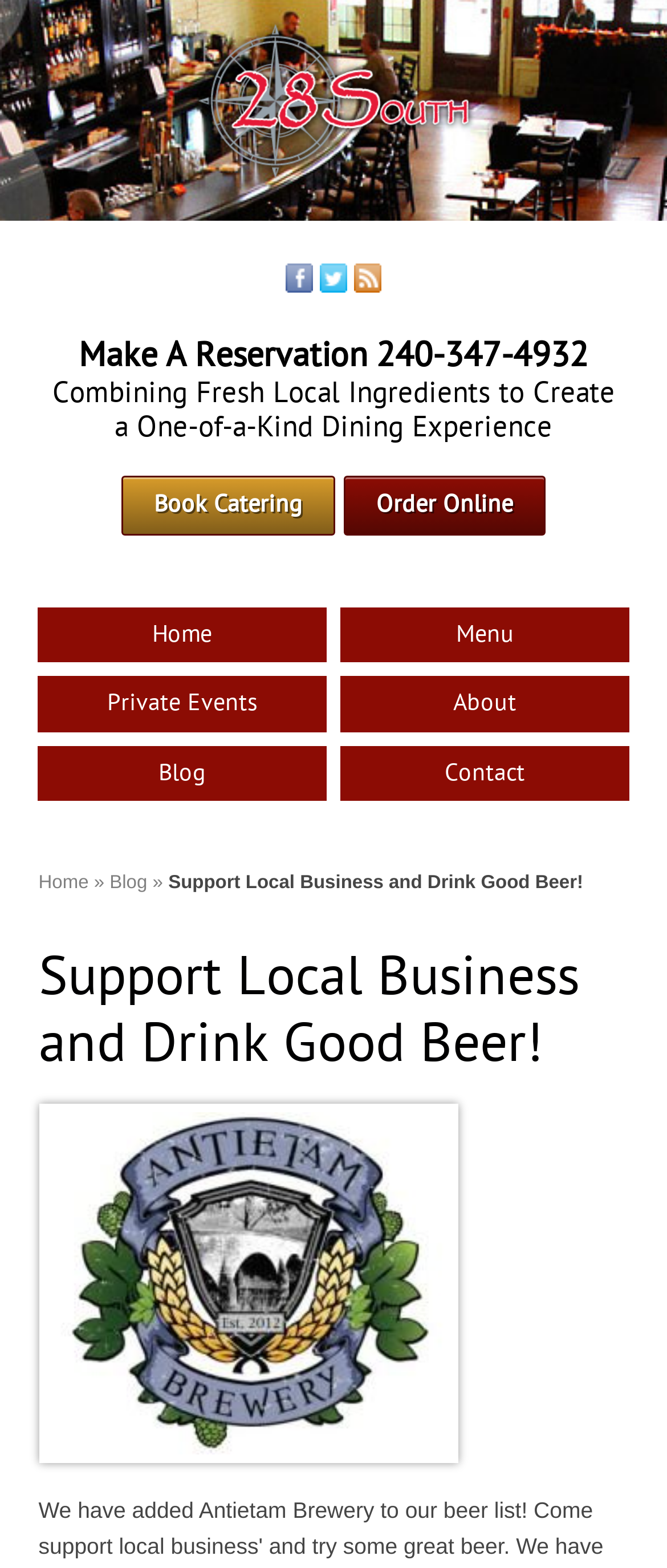How many navigation links are available in the top menu?
Please give a detailed and elaborate explanation in response to the question.

The answer can be found by counting the number of links with descriptions 'Home', 'Menu', 'Private Events', 'About', 'Blog', and 'Contact'.